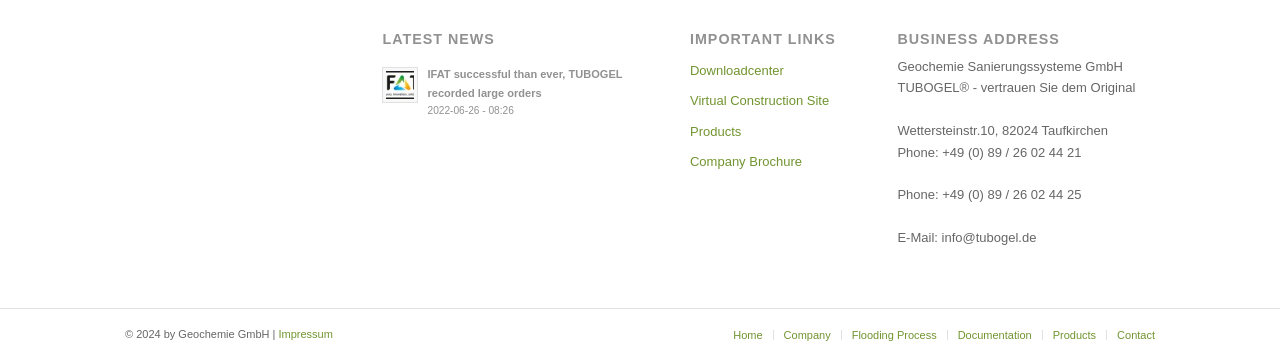How many menu items are there?
Refer to the image and offer an in-depth and detailed answer to the question.

I found the menu items by looking at the bottom of the webpage, where I saw a series of menu items including 'Home', 'Company', 'Flooding Process', 'Documentation', 'Products', and 'Contact'. I counted a total of 6 menu items.